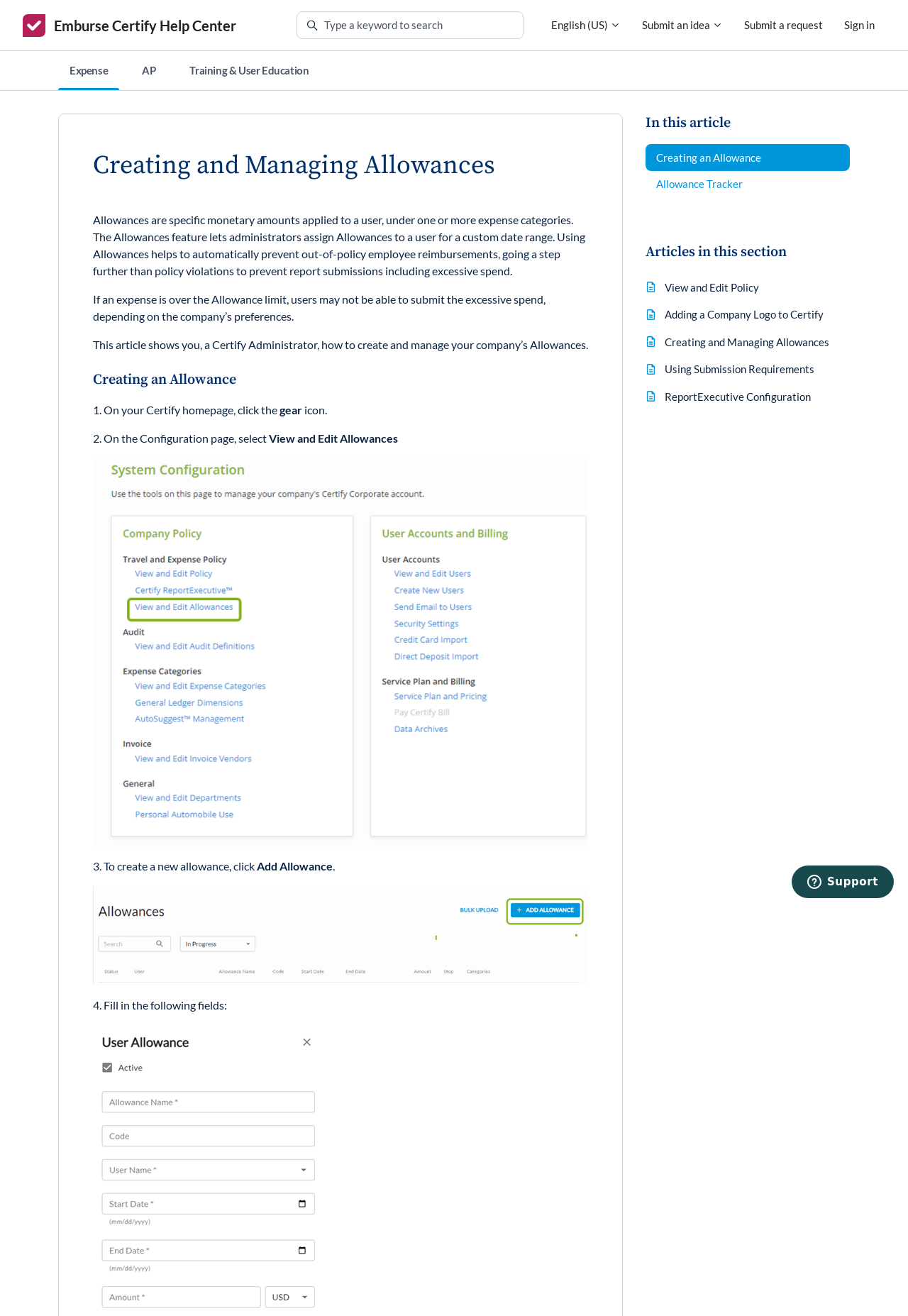Describe the webpage in detail, including text, images, and layout.

This webpage is the "Creating and Managing Allowances" article from the Certify Help Center. At the top left, there is a link to the Certify Help Center home page, accompanied by a small image. Next to it, there is a search bar where users can type keywords to search. On the top right, there are several buttons, including a language selection button, a "Submit an idea" button, a "Submit a request" link, and a "Sign in" button.

Below the top navigation bar, there are several links to different categories, including "Expense", "AP", and "Training & User Education". The main content of the page is divided into sections, starting with a heading "Creating and Managing Allowances" followed by a brief introduction to the Allowances feature.

The article then explains how to create and manage Allowances, with step-by-step instructions and accompanying images. The instructions are divided into numbered sections, with links to related articles and images scattered throughout the text. There are also several headings and subheadings that break up the content into manageable sections.

On the right side of the page, there is a table of contents with links to different sections of the article, including "Creating an Allowance", "Allowance Tracker", and "Articles in this section". Below the table of contents, there are links to related articles, such as "View and Edit Policy" and "Creating and Managing Allowances".

At the bottom of the page, there is a small iframe that opens a widget with more information. Overall, the page is well-organized and easy to navigate, with clear headings and concise text that explains the Allowances feature in detail.